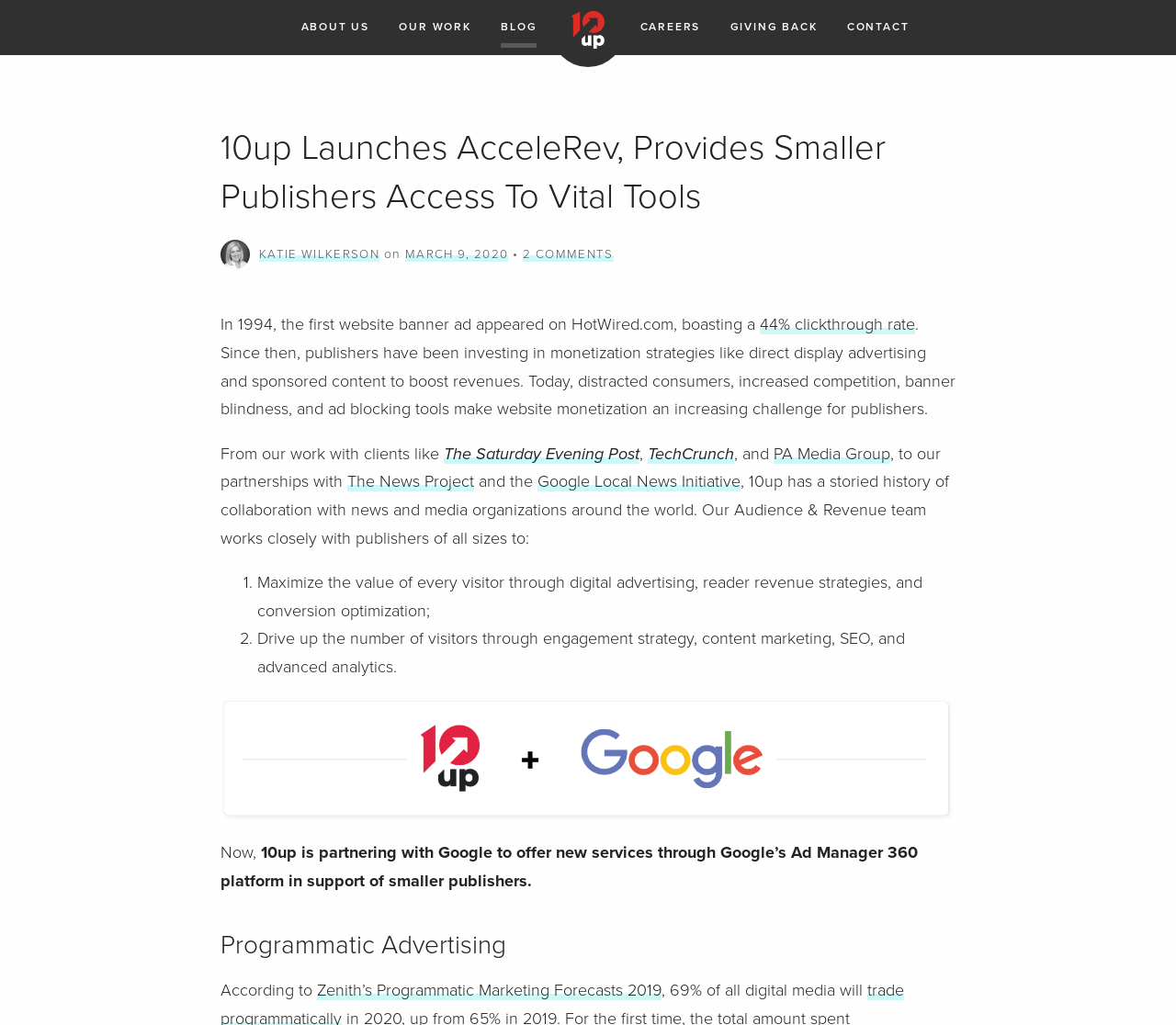Identify the bounding box coordinates of the clickable region to carry out the given instruction: "Explore the programmatic advertising section".

[0.188, 0.905, 0.812, 0.94]